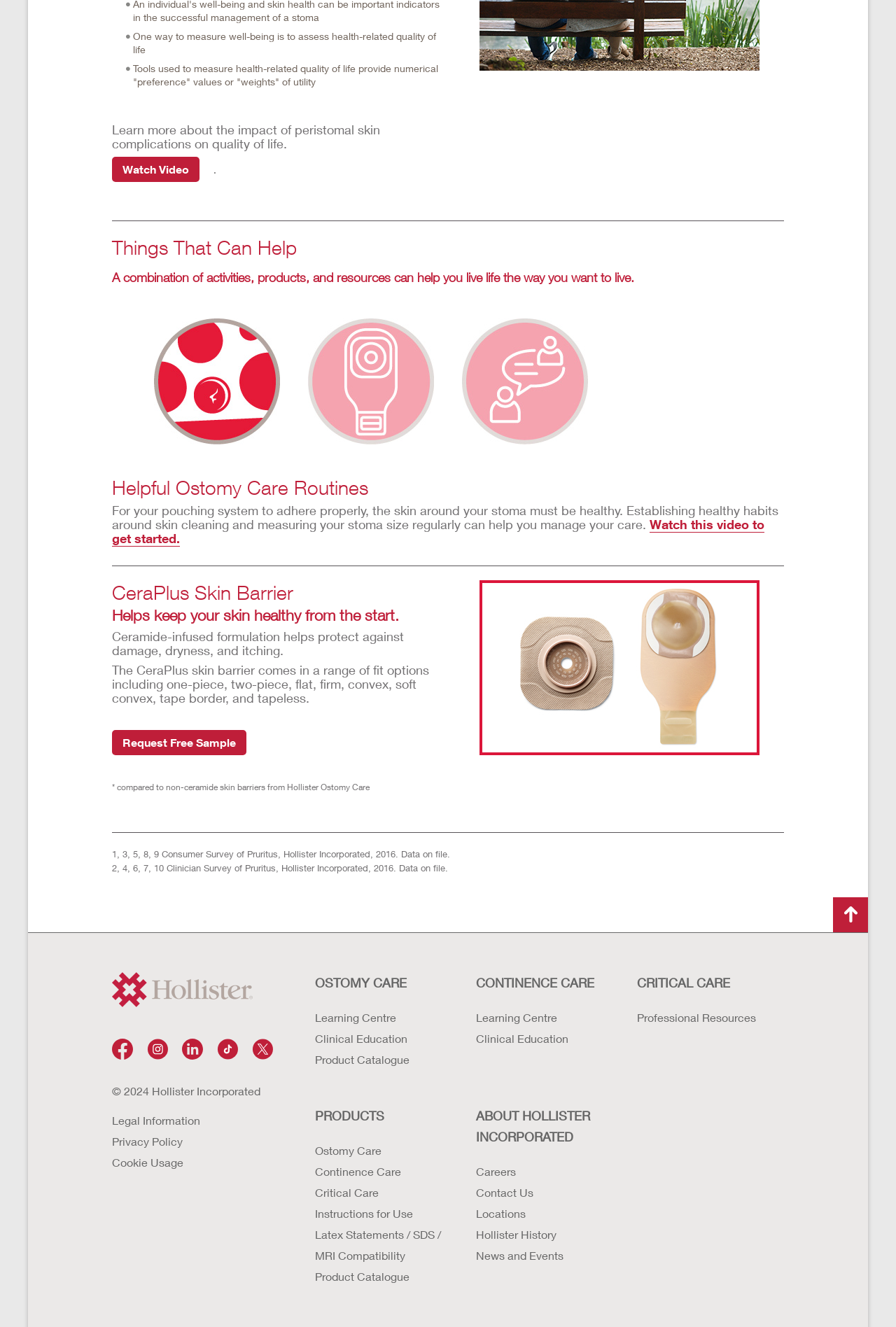Please determine the bounding box coordinates for the element that should be clicked to follow these instructions: "Request a free sample of the CeraPlus skin barrier.".

[0.125, 0.55, 0.275, 0.569]